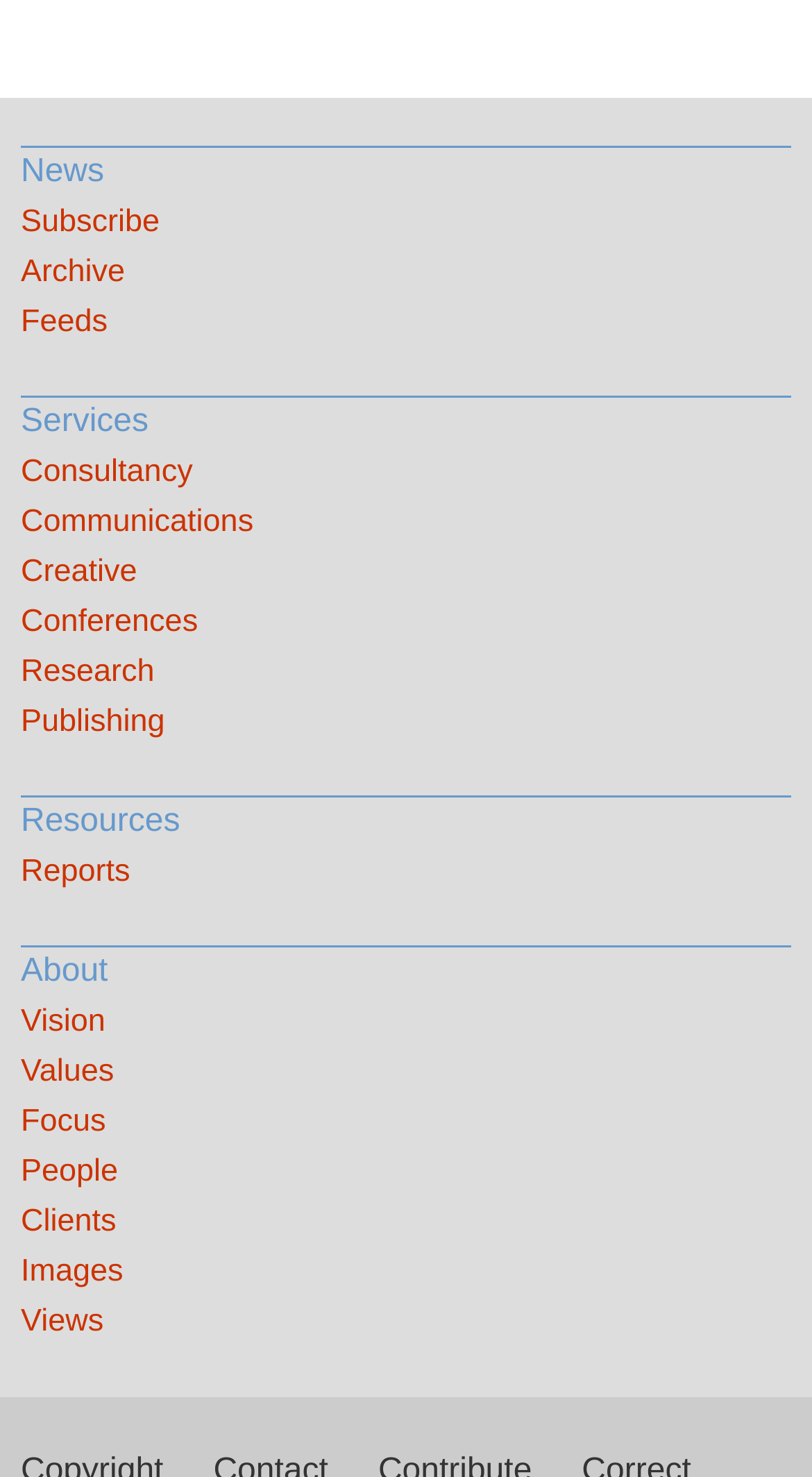Answer the question using only one word or a concise phrase: What is the last link under the 'About' section?

Views